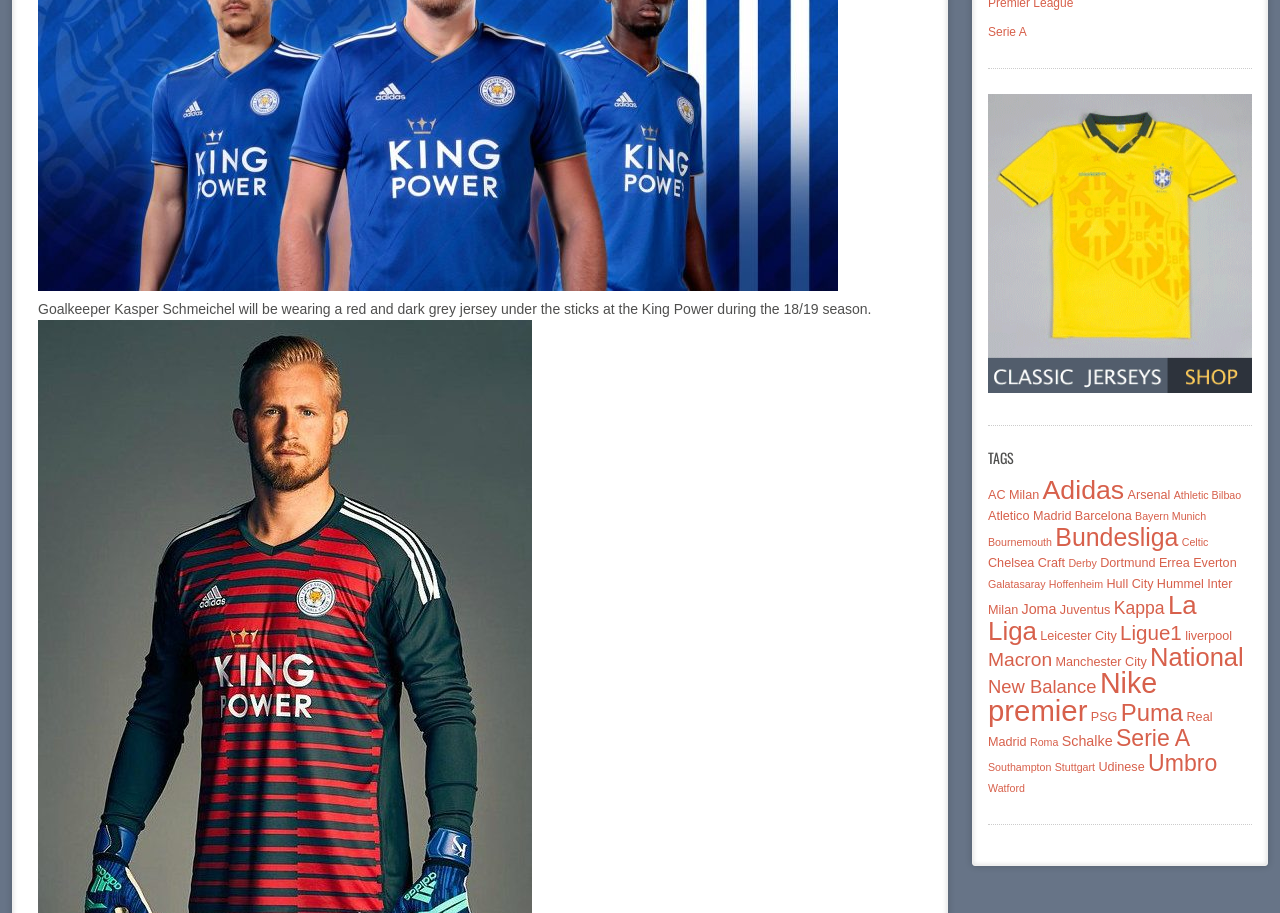Identify the bounding box coordinates of the part that should be clicked to carry out this instruction: "Check out Premier League items".

[0.772, 0.76, 0.85, 0.796]